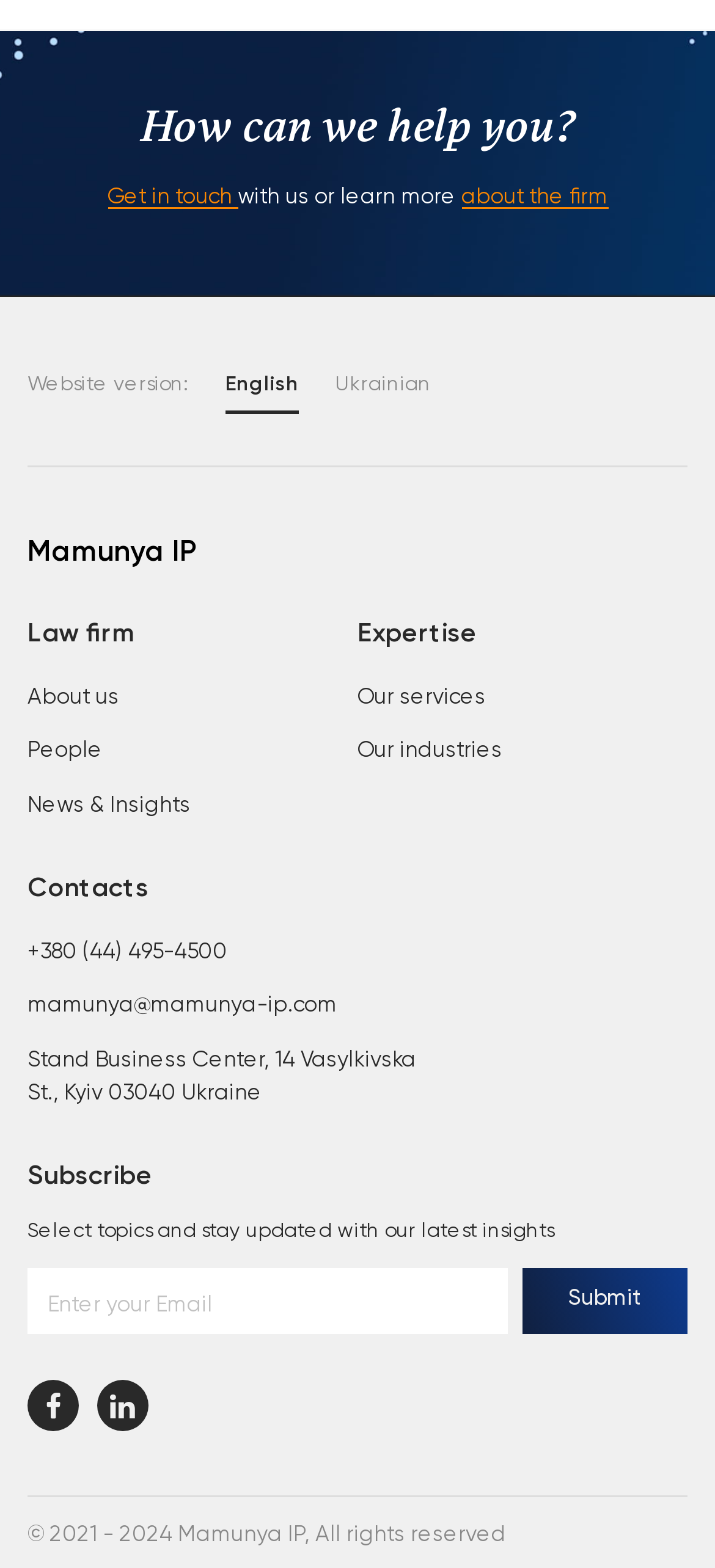Identify the bounding box coordinates of the clickable region necessary to fulfill the following instruction: "Learn more about the firm". The bounding box coordinates should be four float numbers between 0 and 1, i.e., [left, top, right, bottom].

[0.645, 0.119, 0.85, 0.133]